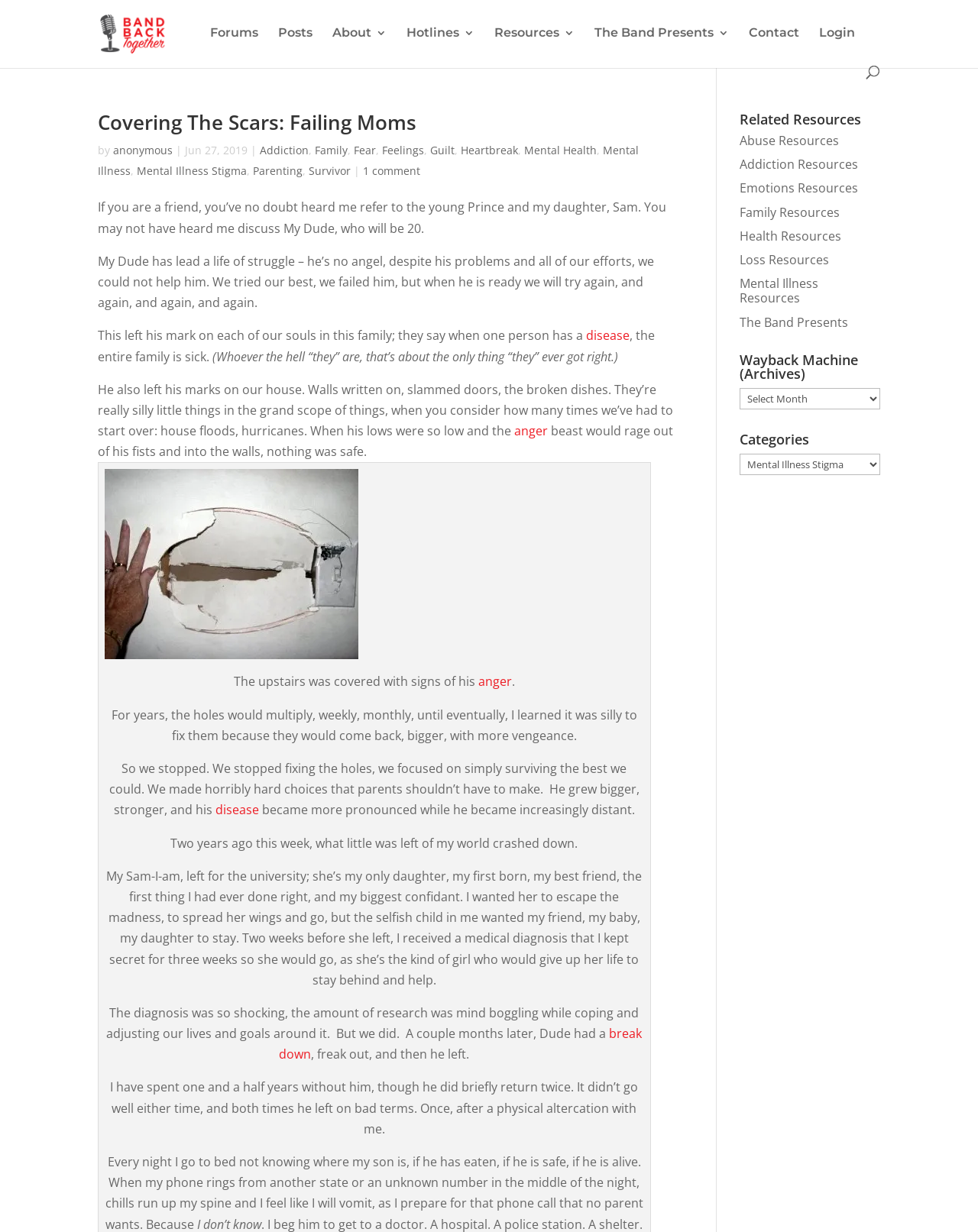Give a one-word or one-phrase response to the question:
What is the purpose of the 'Related Resources' section?

To provide additional resources